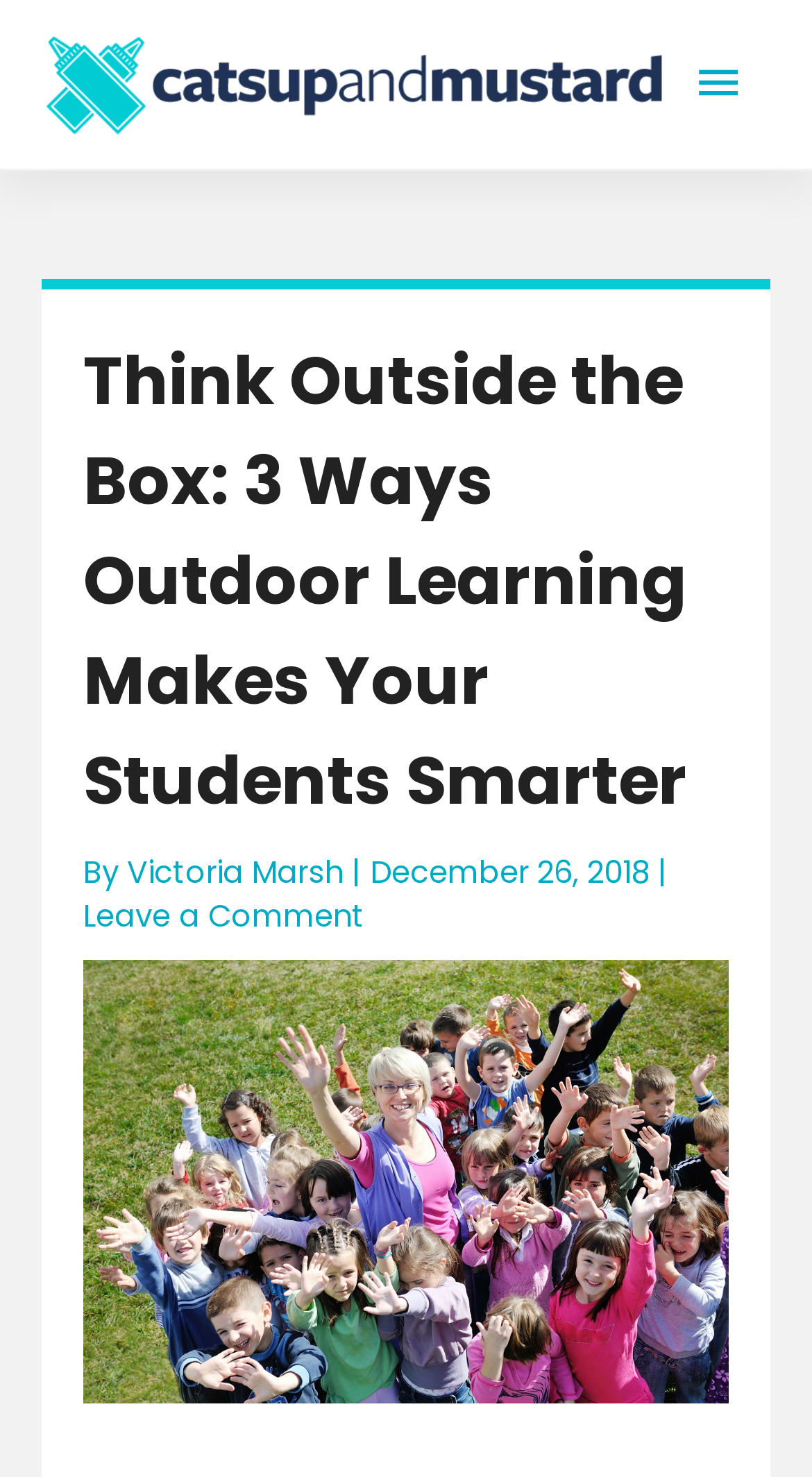What is the date of the article?
Based on the screenshot, answer the question with a single word or phrase.

December 26, 2018